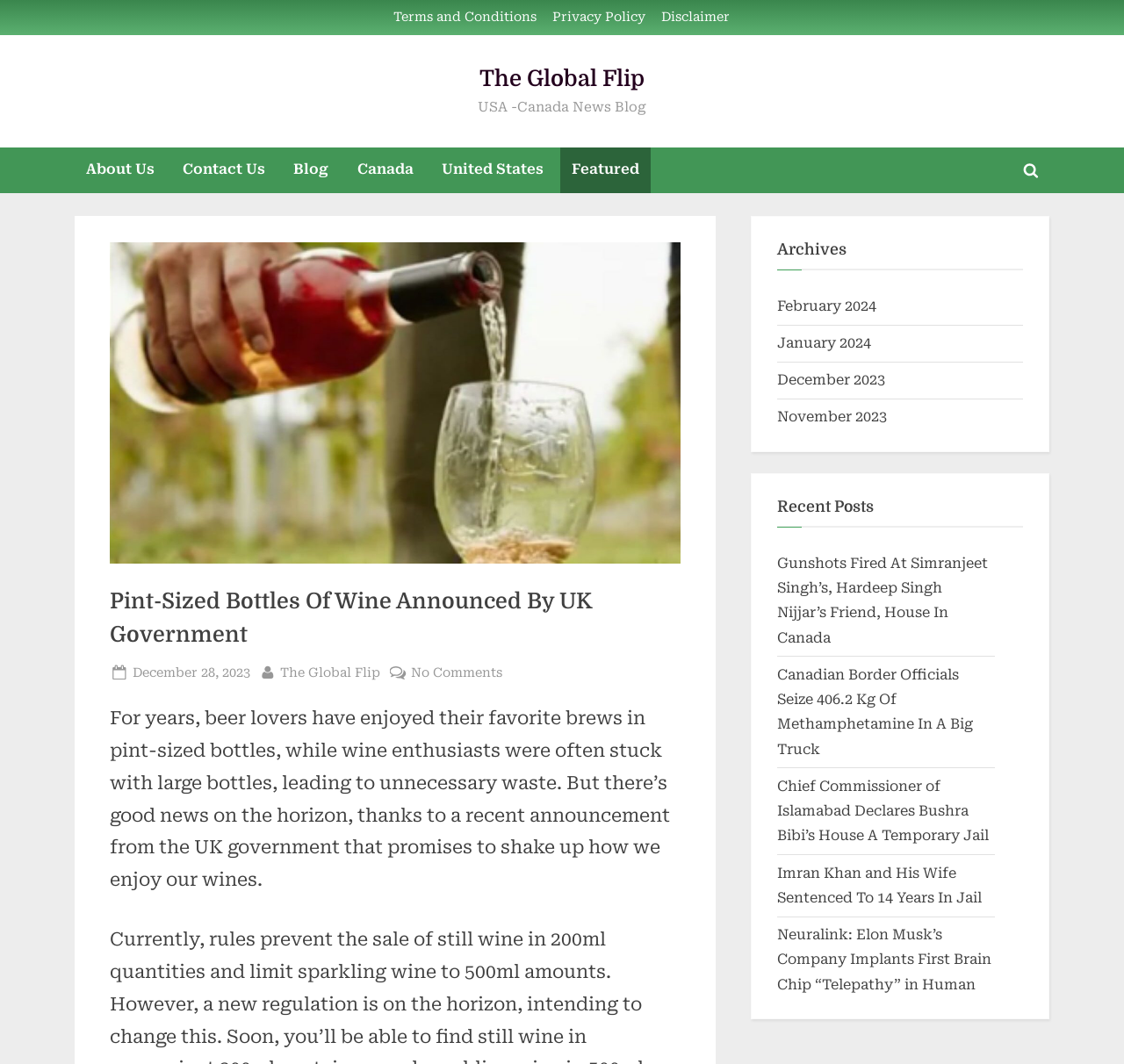Identify the bounding box coordinates of the section to be clicked to complete the task described by the following instruction: "Search for something". The coordinates should be four float numbers between 0 and 1, formatted as [left, top, right, bottom].

[0.903, 0.145, 0.931, 0.175]